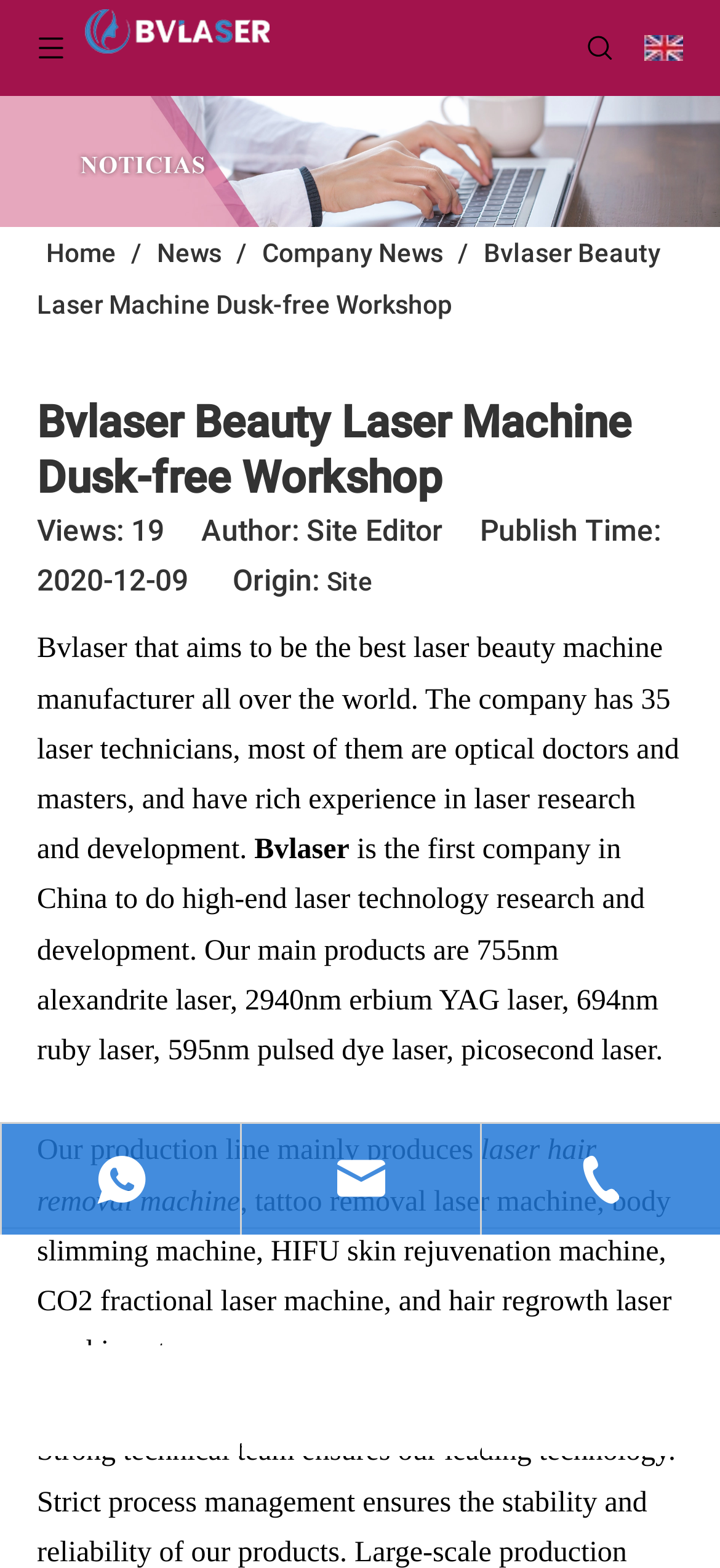Generate a thorough caption detailing the webpage content.

The webpage is about Bvlaser, a company that aims to be the best laser beauty machine manufacturer globally. At the top left corner, there is a small logo link and an image. Next to it, there is a larger logo link with an image. On the top right corner, there are two images, one with the text "English" and another without any text.

Below the top section, there is a sub-banner news image that spans the entire width of the page. Underneath, there is a navigation menu with links to "Home", "News", and "Company News", separated by a slash. 

The main content of the page is a news article or blog post titled "Bvlaser Beauty Laser Machine Dusk-free Workshop". The article has a heading and a subheading that reads "Views: 19" and provides information about the author, publish time, and origin. The article content describes Bvlaser's goal to be the best laser beauty machine manufacturer, its team of 35 laser technicians, and its research and development capabilities. 

The article also lists the company's main products, including various types of laser machines, such as laser hair removal machines, tattoo removal laser machines, and body slimming machines. 

At the bottom of the page, there are three columns of links, each with a phone number and an email address.